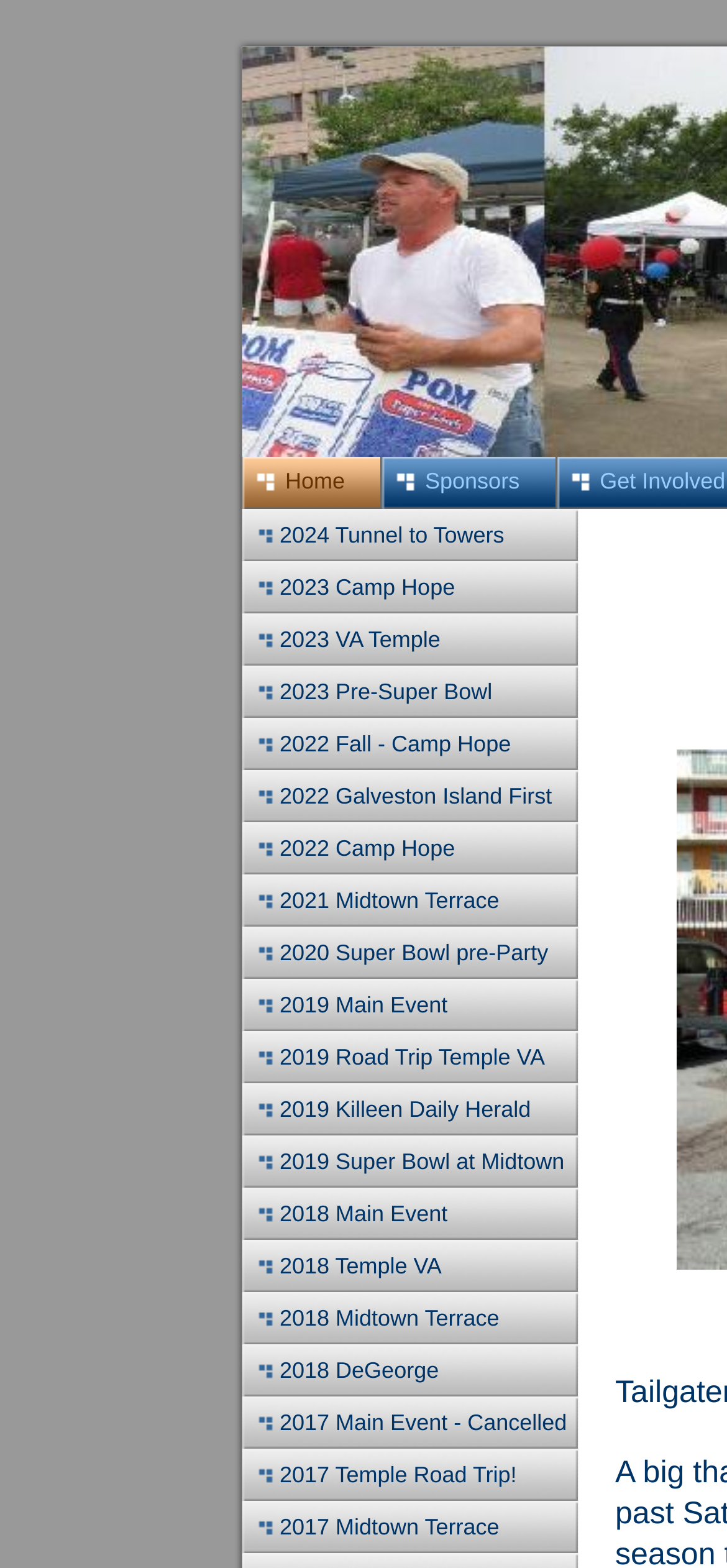Please mark the bounding box coordinates of the area that should be clicked to carry out the instruction: "go to Home page".

[0.331, 0.291, 0.523, 0.325]